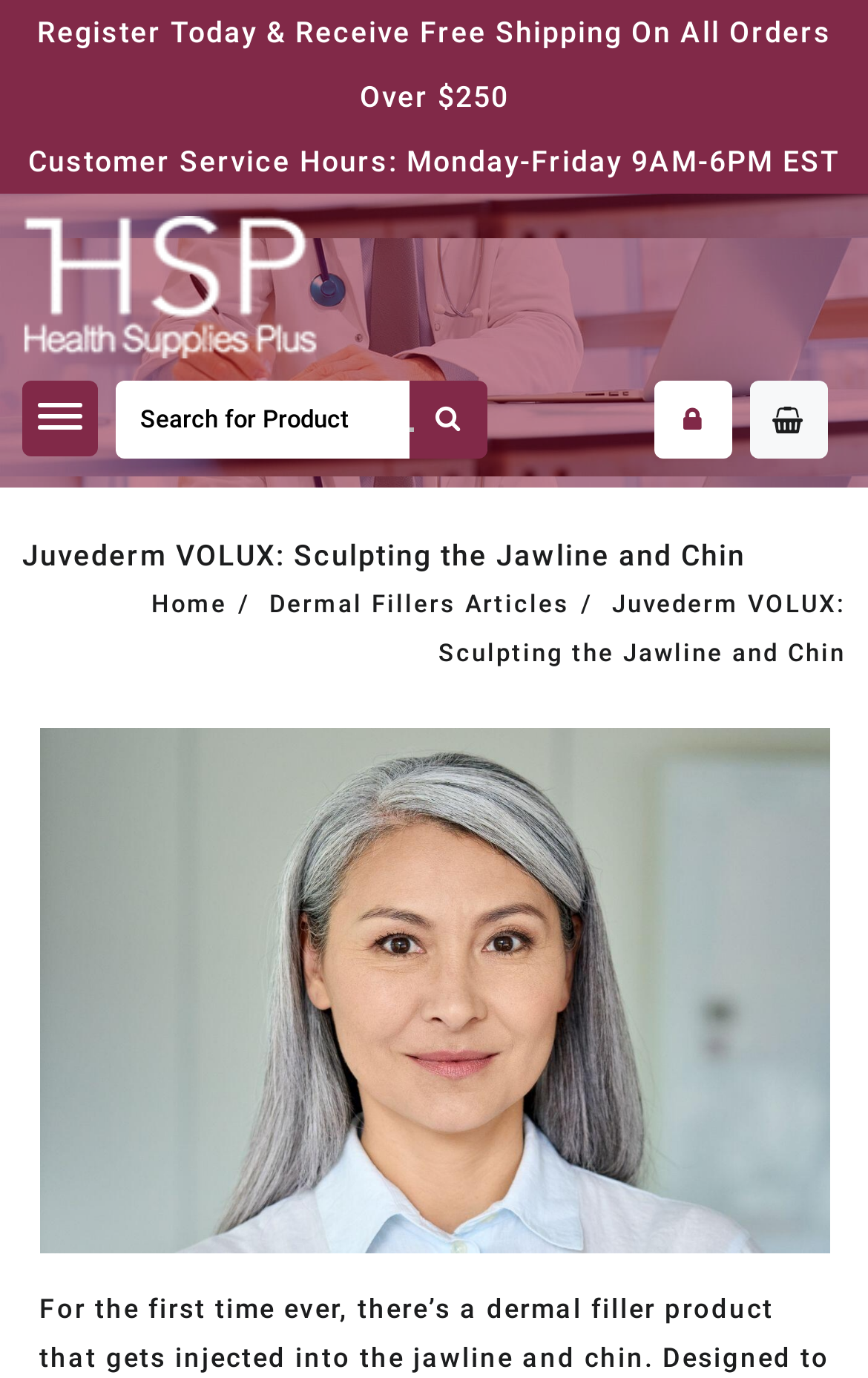Find the bounding box coordinates corresponding to the UI element with the description: "Dermal Fillers Articles". The coordinates should be formatted as [left, top, right, bottom], with values as floats between 0 and 1.

[0.31, 0.428, 0.656, 0.449]